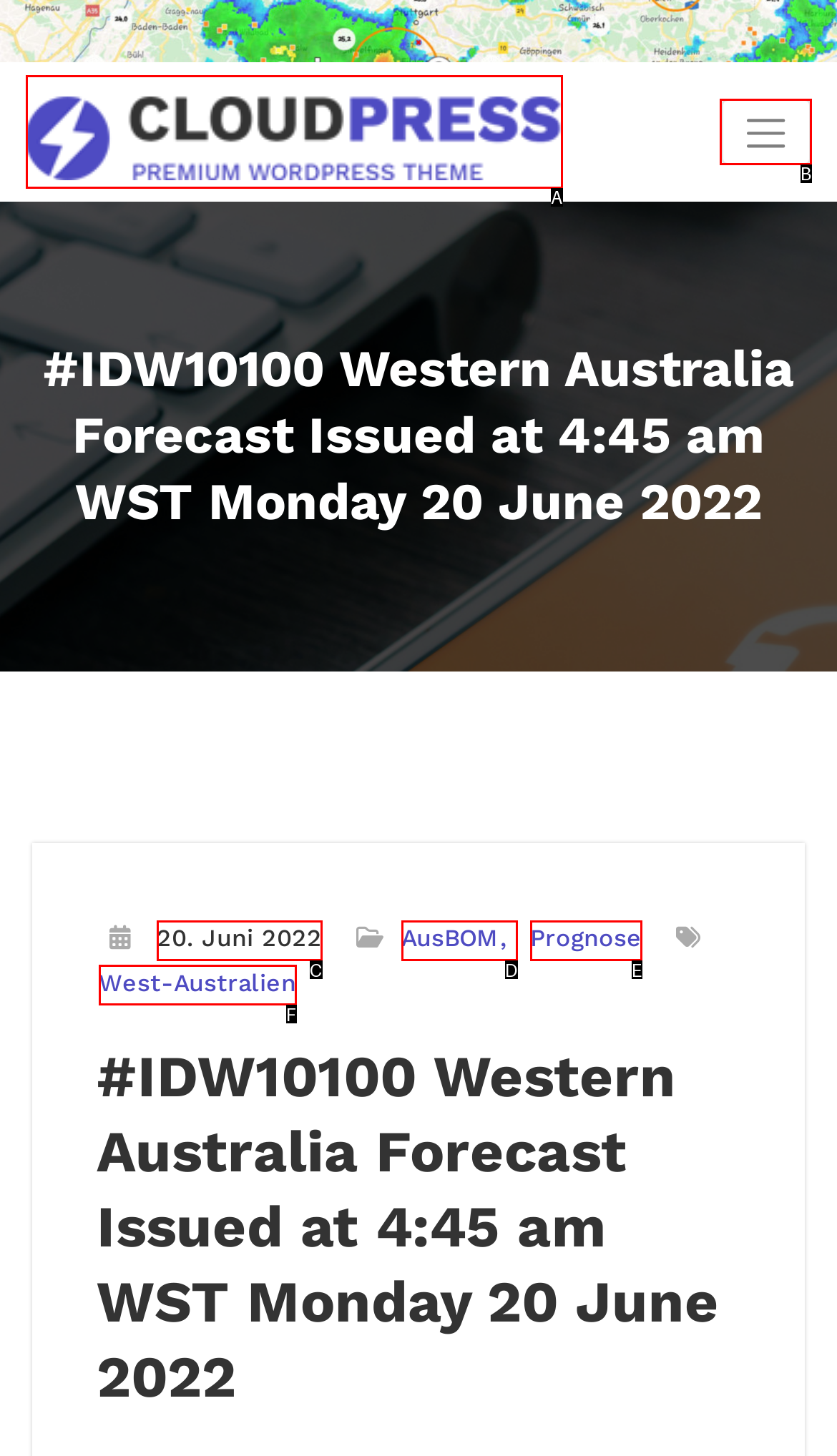Identify the letter of the UI element that fits the description: Prognose
Respond with the letter of the option directly.

E